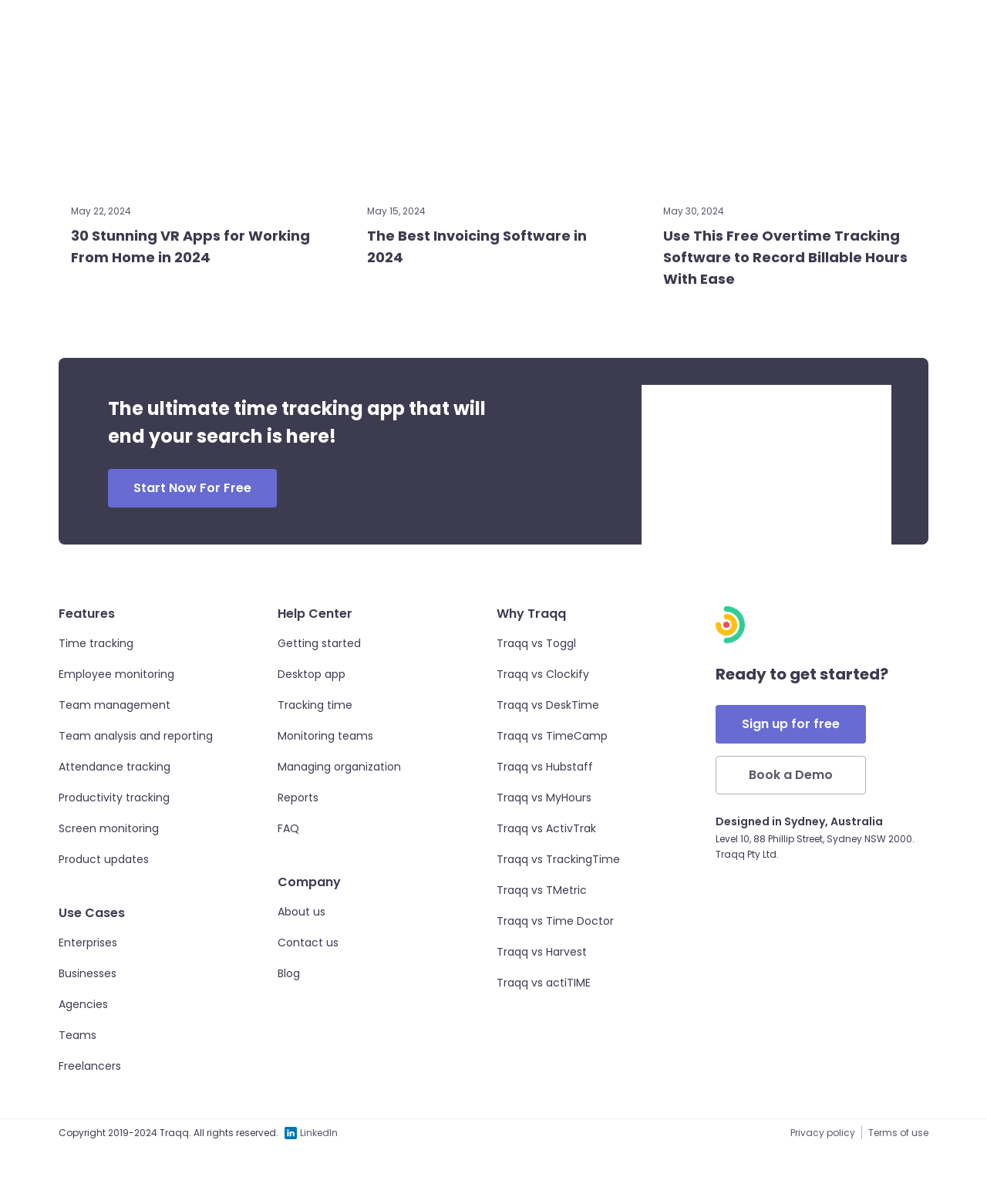Identify the bounding box coordinates of the clickable region required to complete the instruction: "Sign up for free". The coordinates should be given as four float numbers within the range of 0 and 1, i.e., [left, top, right, bottom].

[0.725, 0.586, 0.877, 0.618]